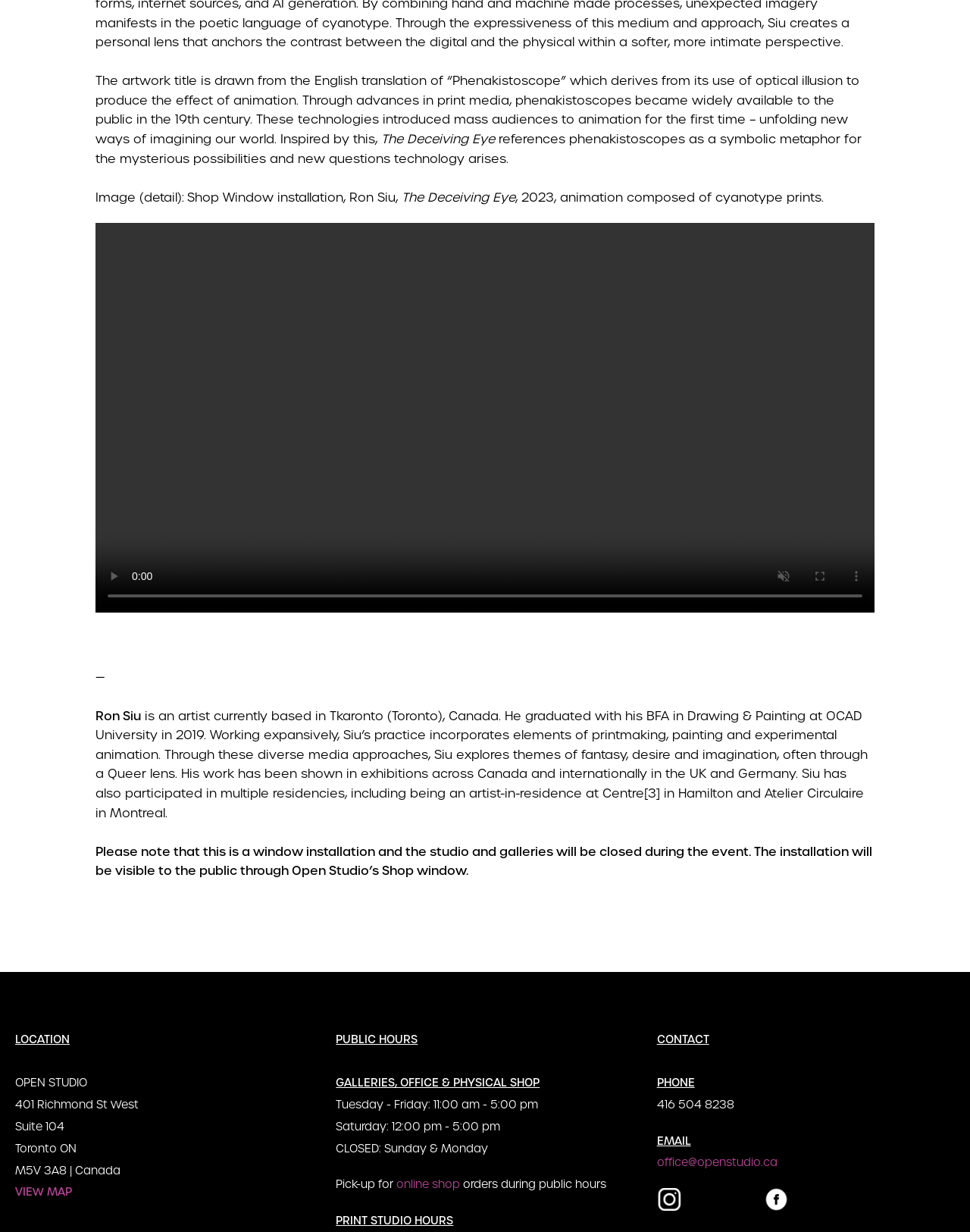What is the phone number of the Open Studio?
Based on the image, provide a one-word or brief-phrase response.

416 504 8238